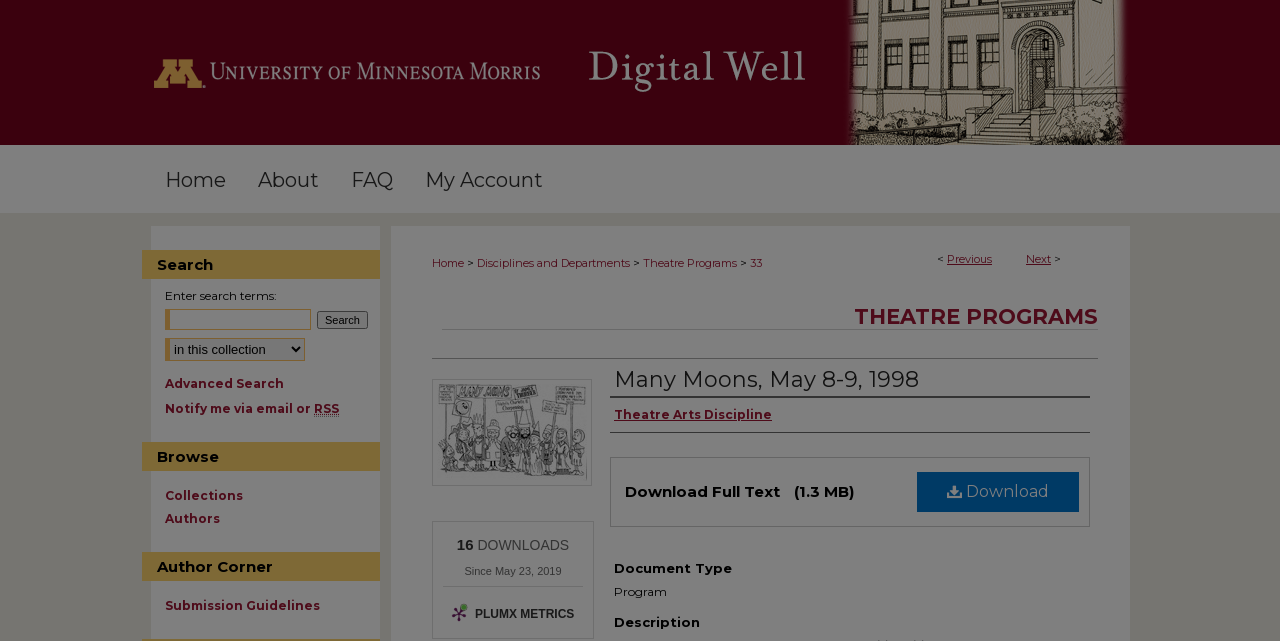Identify the bounding box coordinates for the element you need to click to achieve the following task: "Search for something". The coordinates must be four float values ranging from 0 to 1, formatted as [left, top, right, bottom].

[0.129, 0.481, 0.243, 0.514]